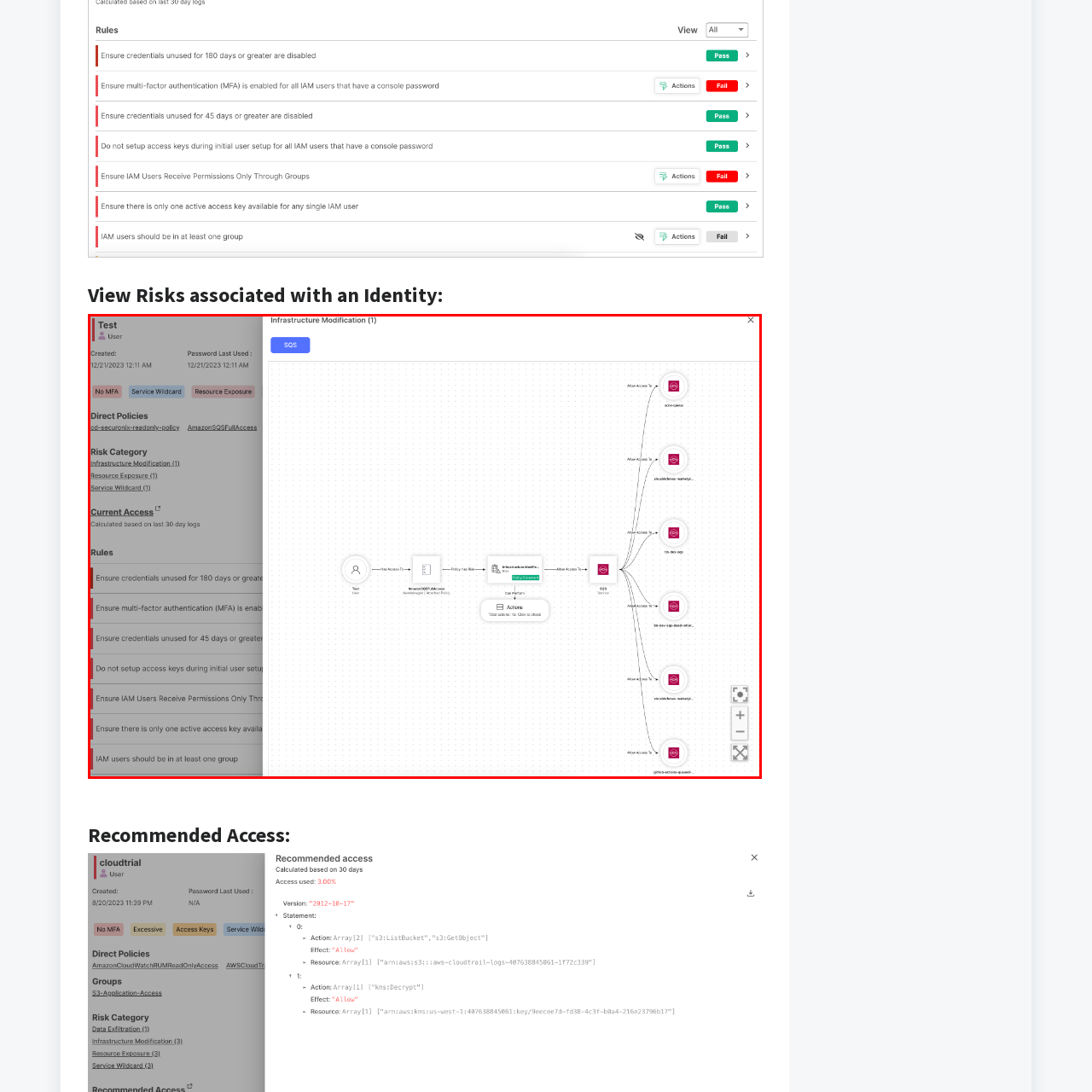Inspect the image outlined in red and answer succinctly: What is the time period for calculation of current access?

Last 30-day logs